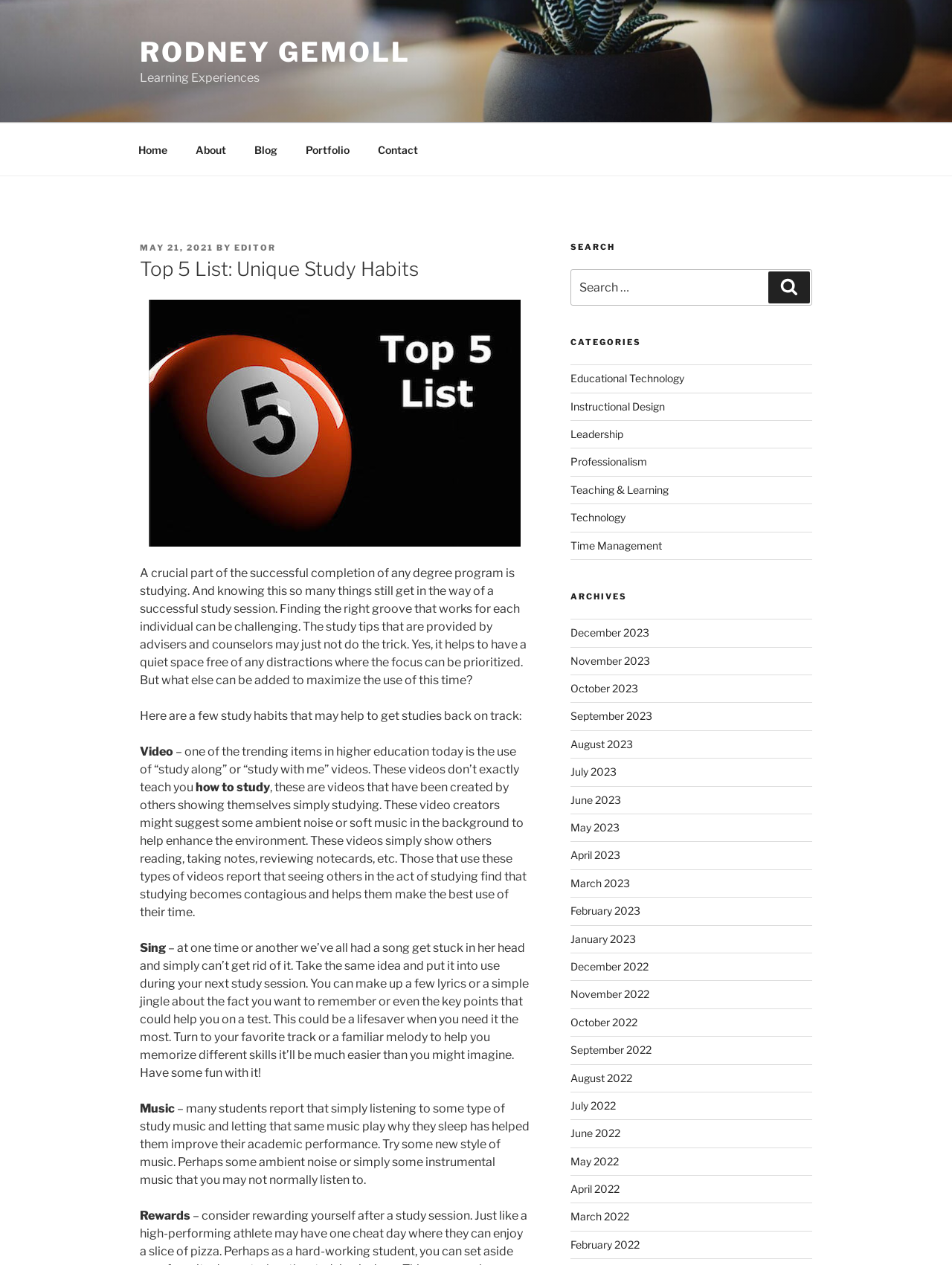Carefully examine the image and provide an in-depth answer to the question: What is the author of the article?

The author of the article can be found by looking at the 'BY' section, which is located below the 'POSTED ON' section. The link 'EDITOR' is the author of the article.